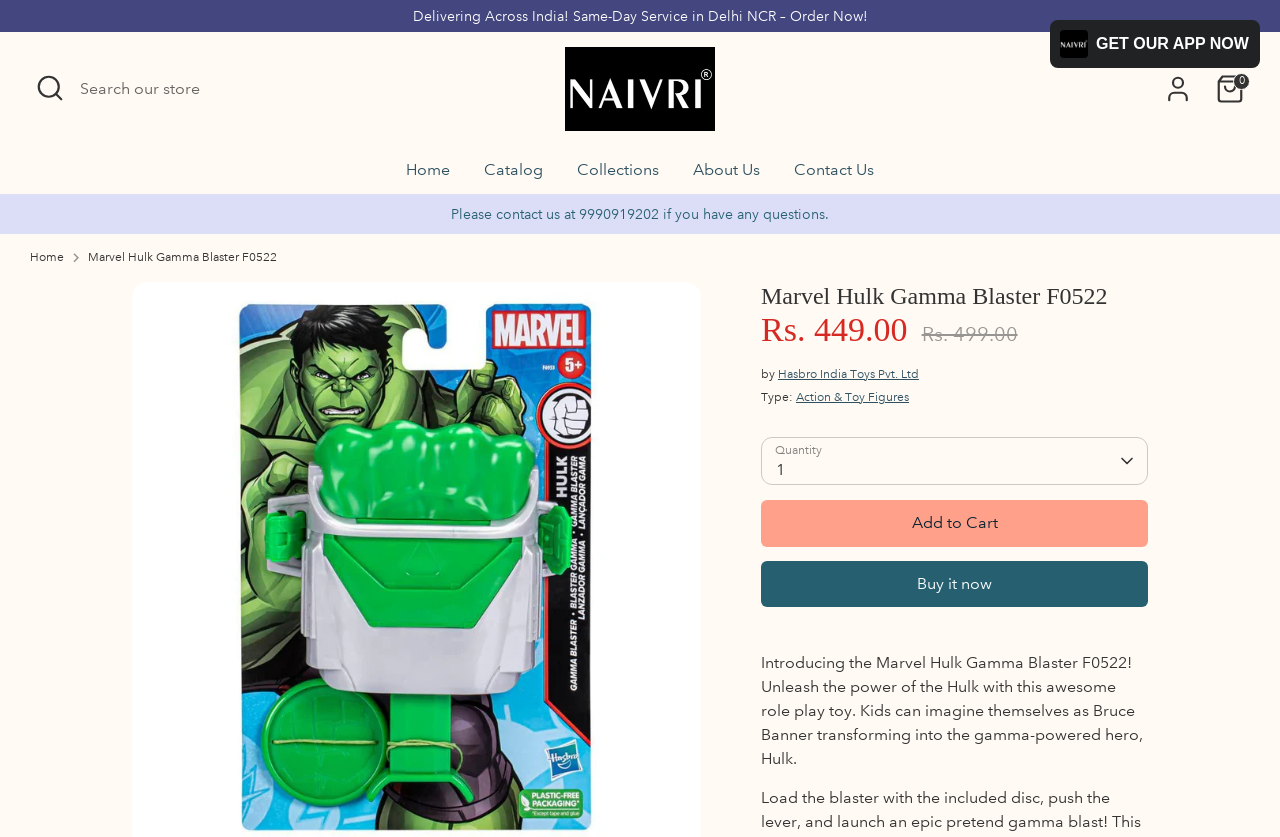What is the name of the hero that kids can imagine themselves as?
Please describe in detail the information shown in the image to answer the question.

The name of the hero that kids can imagine themselves as can be found in the product description, where it is mentioned that 'Kids can imagine themselves as Bruce Banner transforming into the gamma-powered hero, Hulk', which indicates that the hero is Hulk.